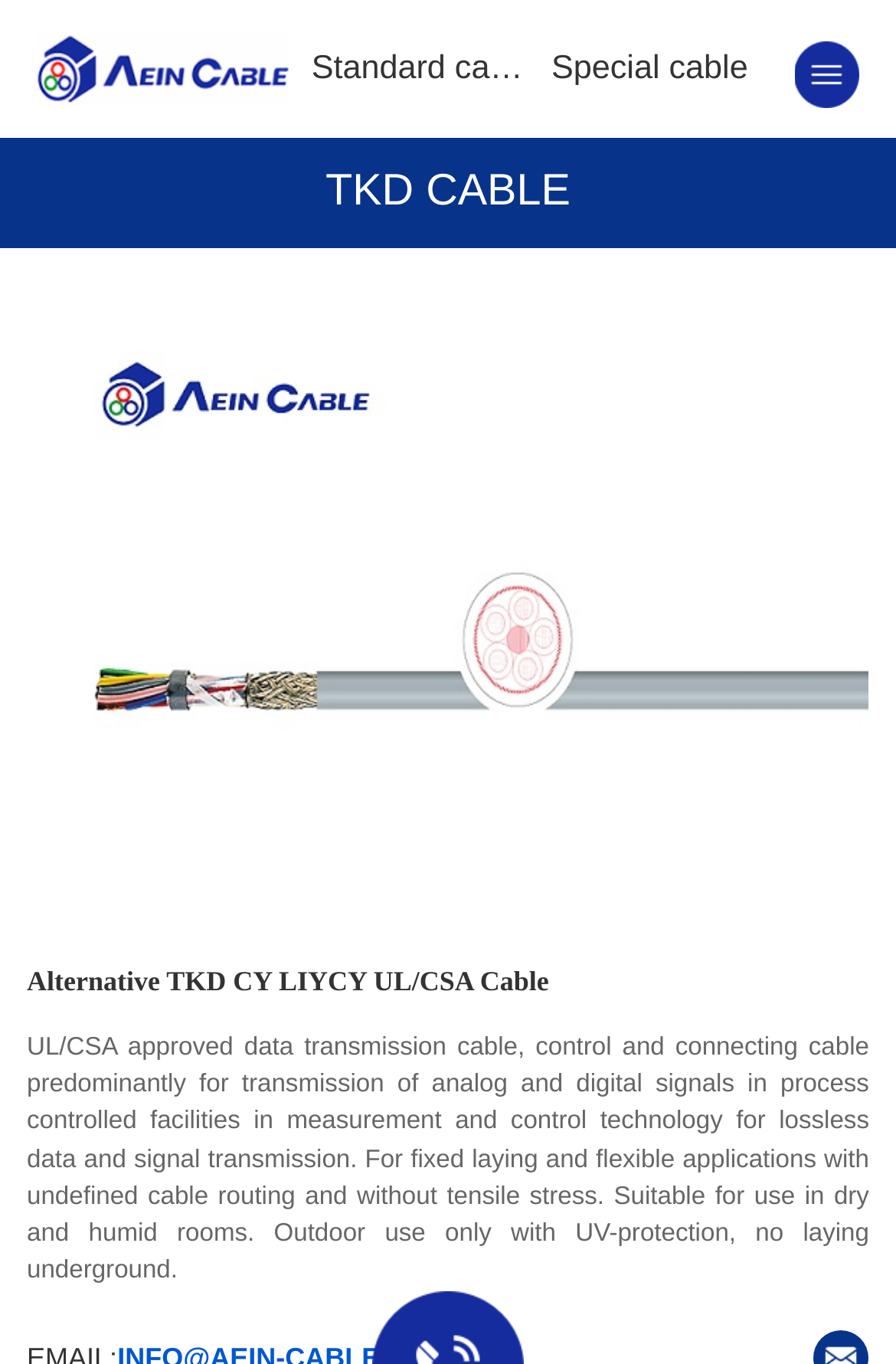Is the cable suitable for outdoor use?
Look at the screenshot and respond with one word or a short phrase.

Yes, with UV-protection